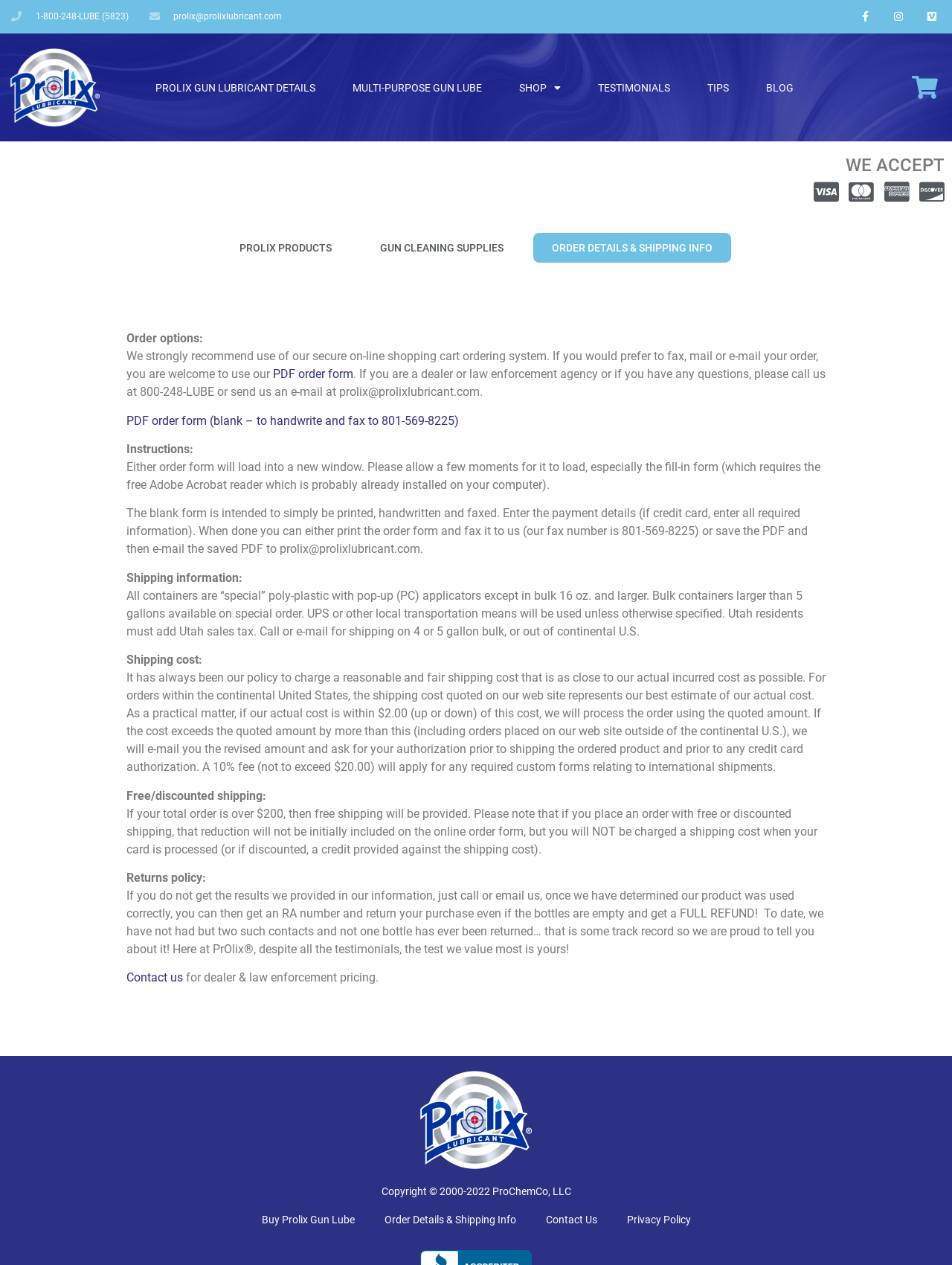What is the fax number for ordering?
Please respond to the question with as much detail as possible.

I found the fax number by reading the instructions for ordering, which mention that the blank order form can be faxed to 801-569-8225.